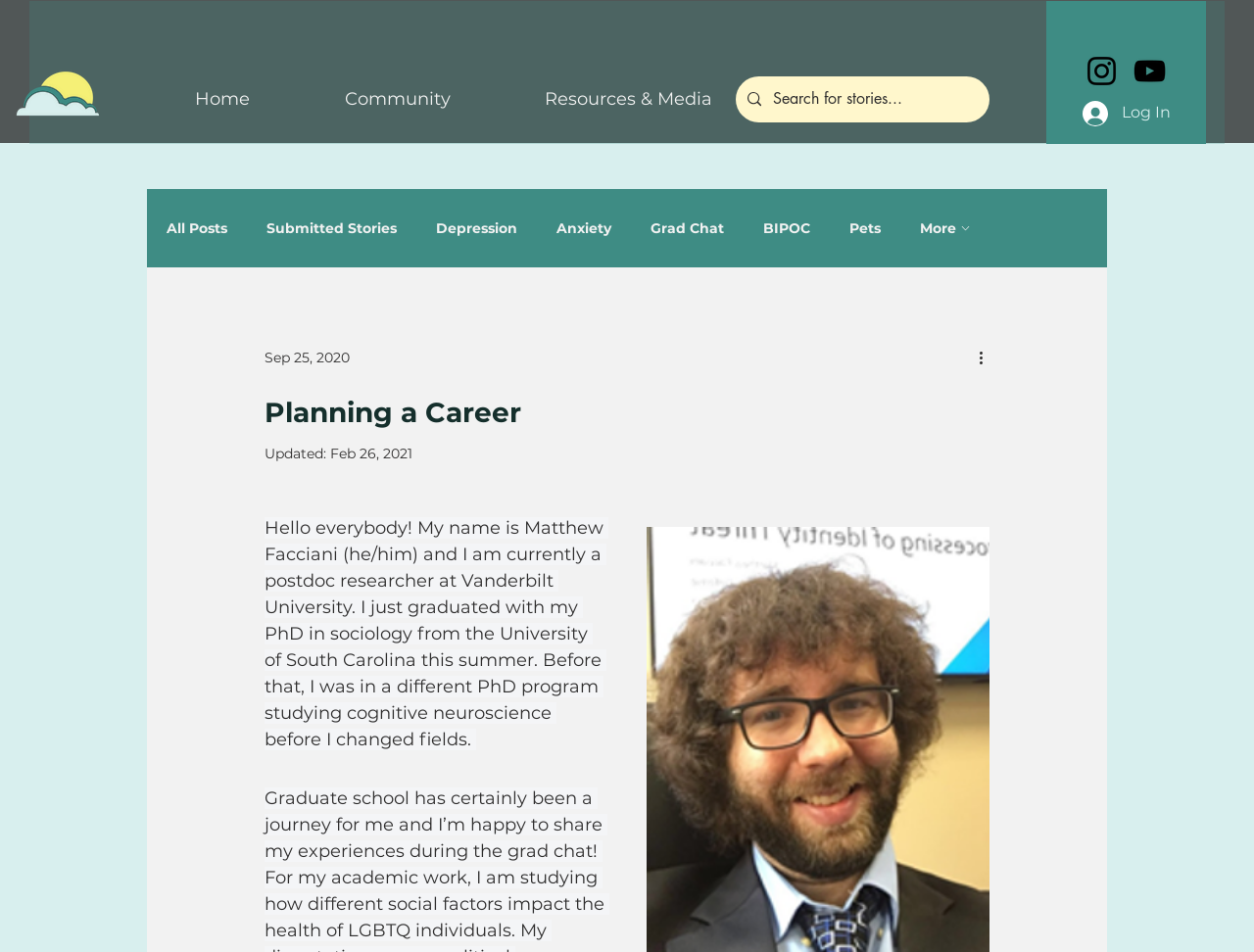Extract the top-level heading from the webpage and provide its text.

Planning a Career